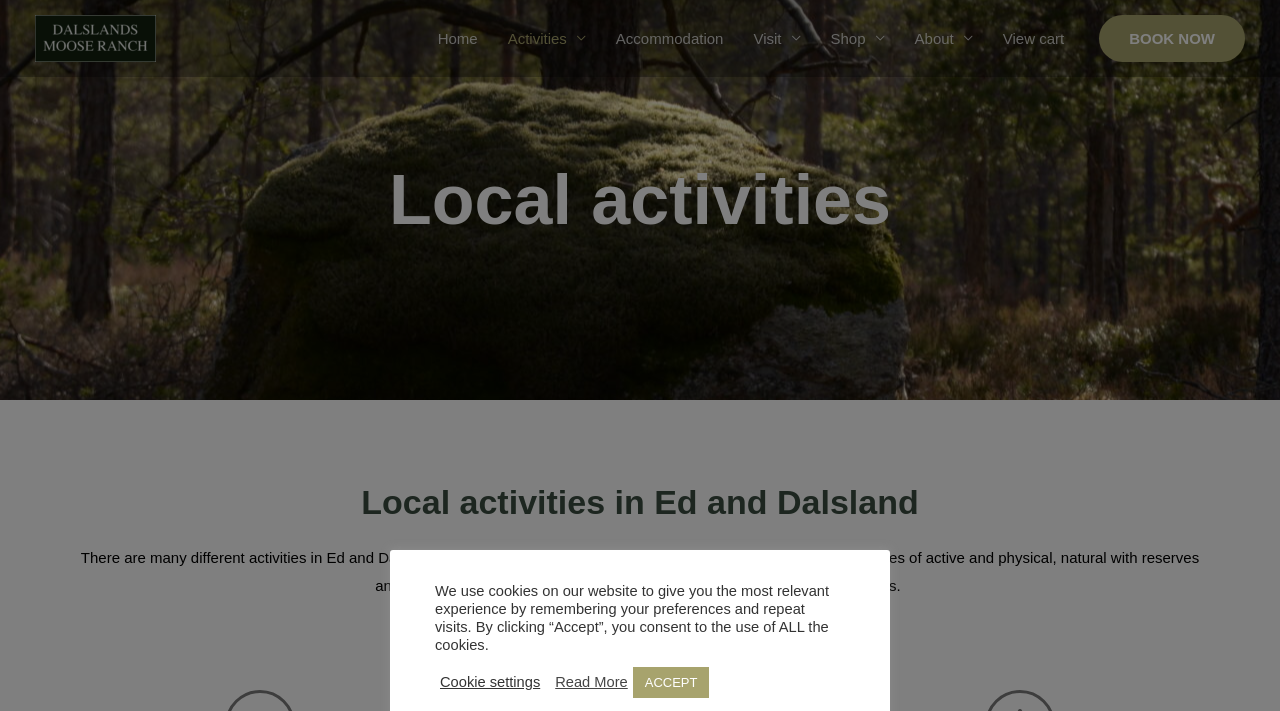Kindly determine the bounding box coordinates for the area that needs to be clicked to execute this instruction: "Explore activities".

[0.385, 0.005, 0.469, 0.103]